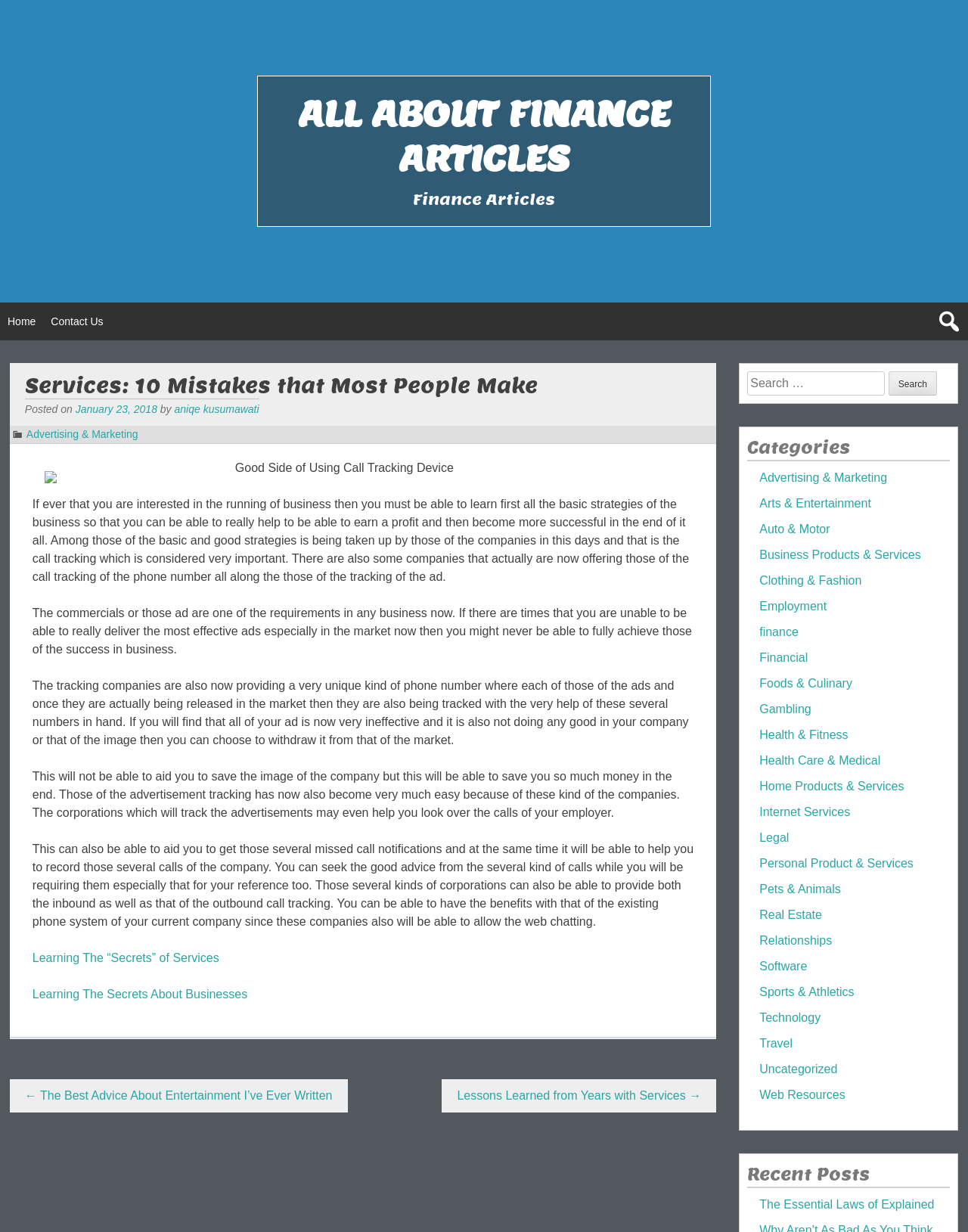Find the bounding box coordinates for the area that must be clicked to perform this action: "View the 'Advertising & Marketing' category".

[0.785, 0.383, 0.917, 0.393]